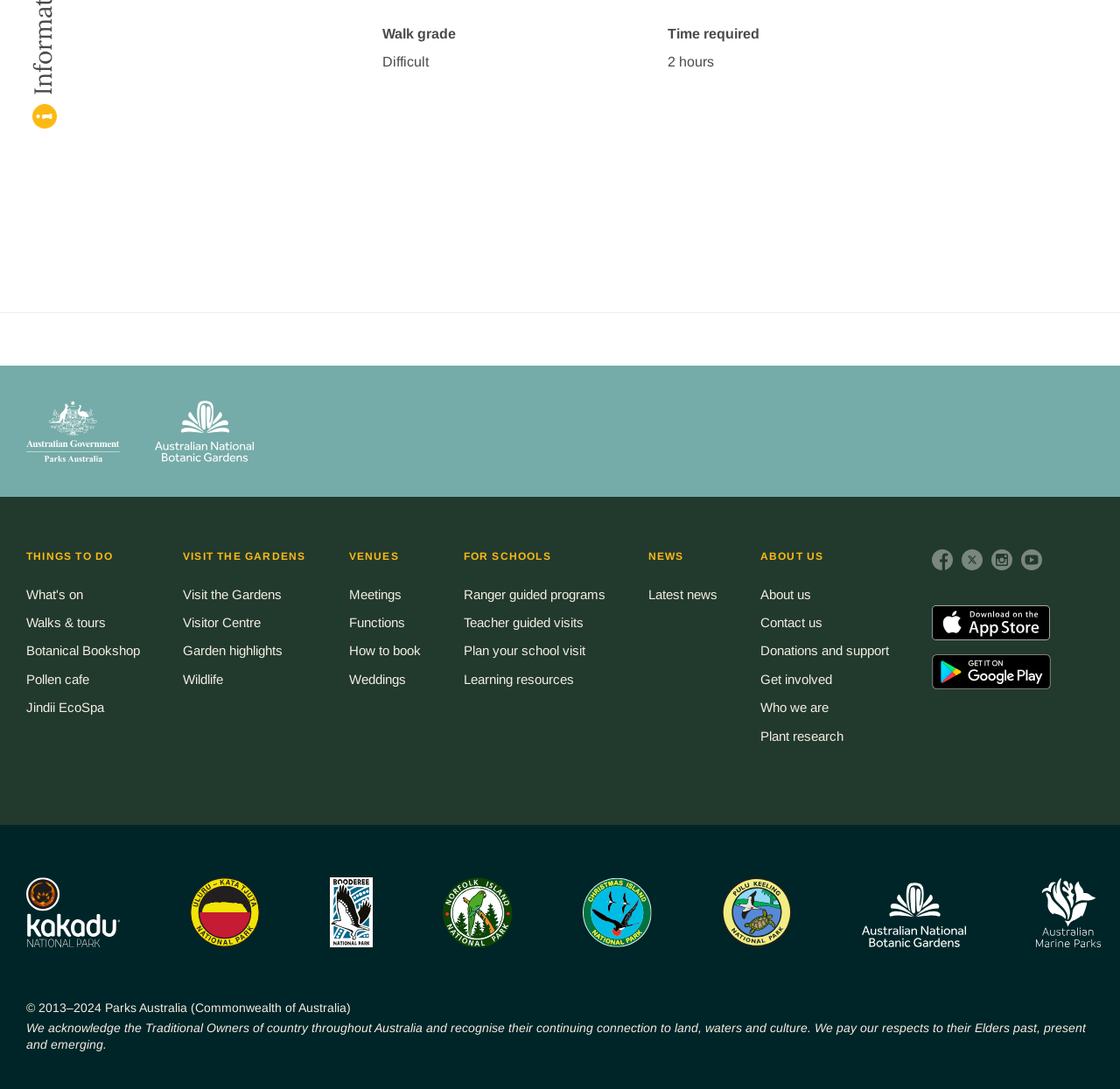Please locate the bounding box coordinates of the element that needs to be clicked to achieve the following instruction: "Learn about Plant research". The coordinates should be four float numbers between 0 and 1, i.e., [left, top, right, bottom].

[0.679, 0.669, 0.753, 0.682]